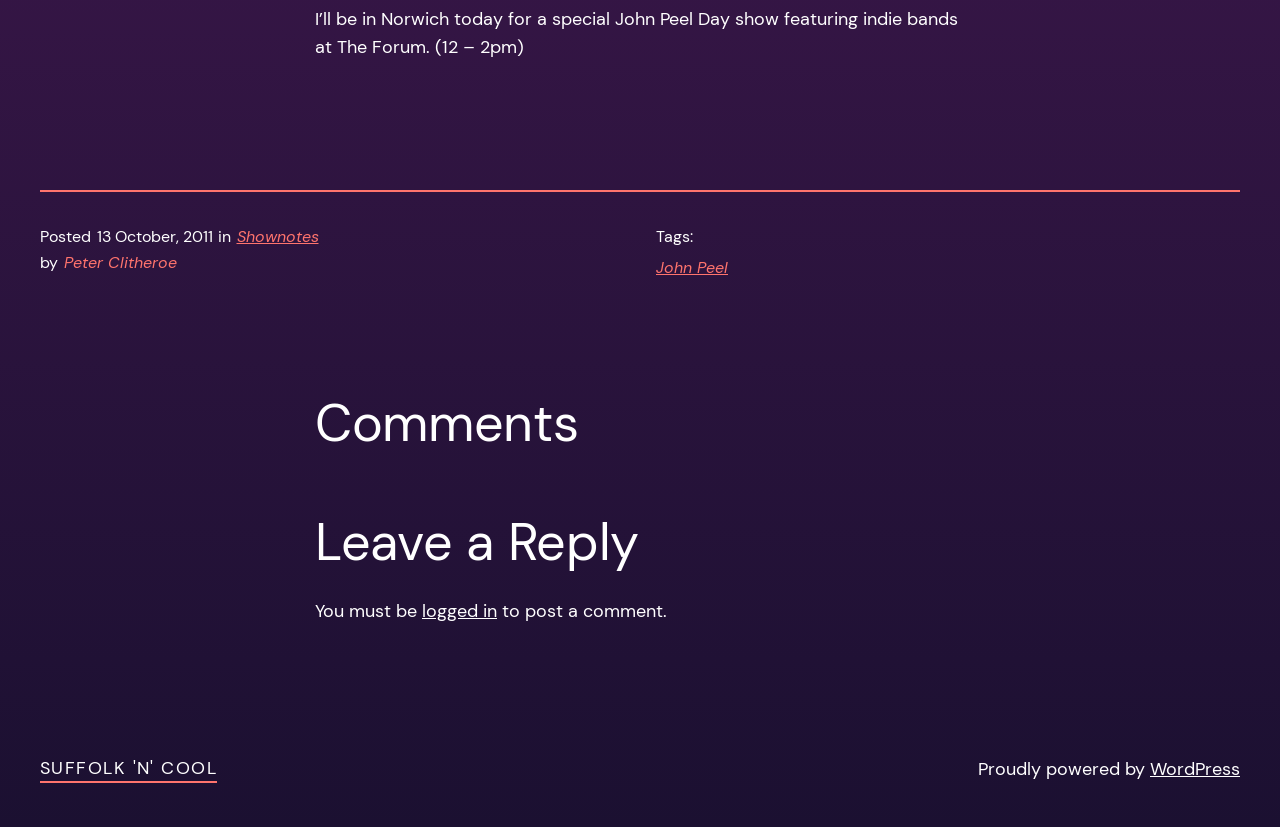Identify the bounding box coordinates for the UI element described as: "John Peel".

[0.512, 0.311, 0.569, 0.337]